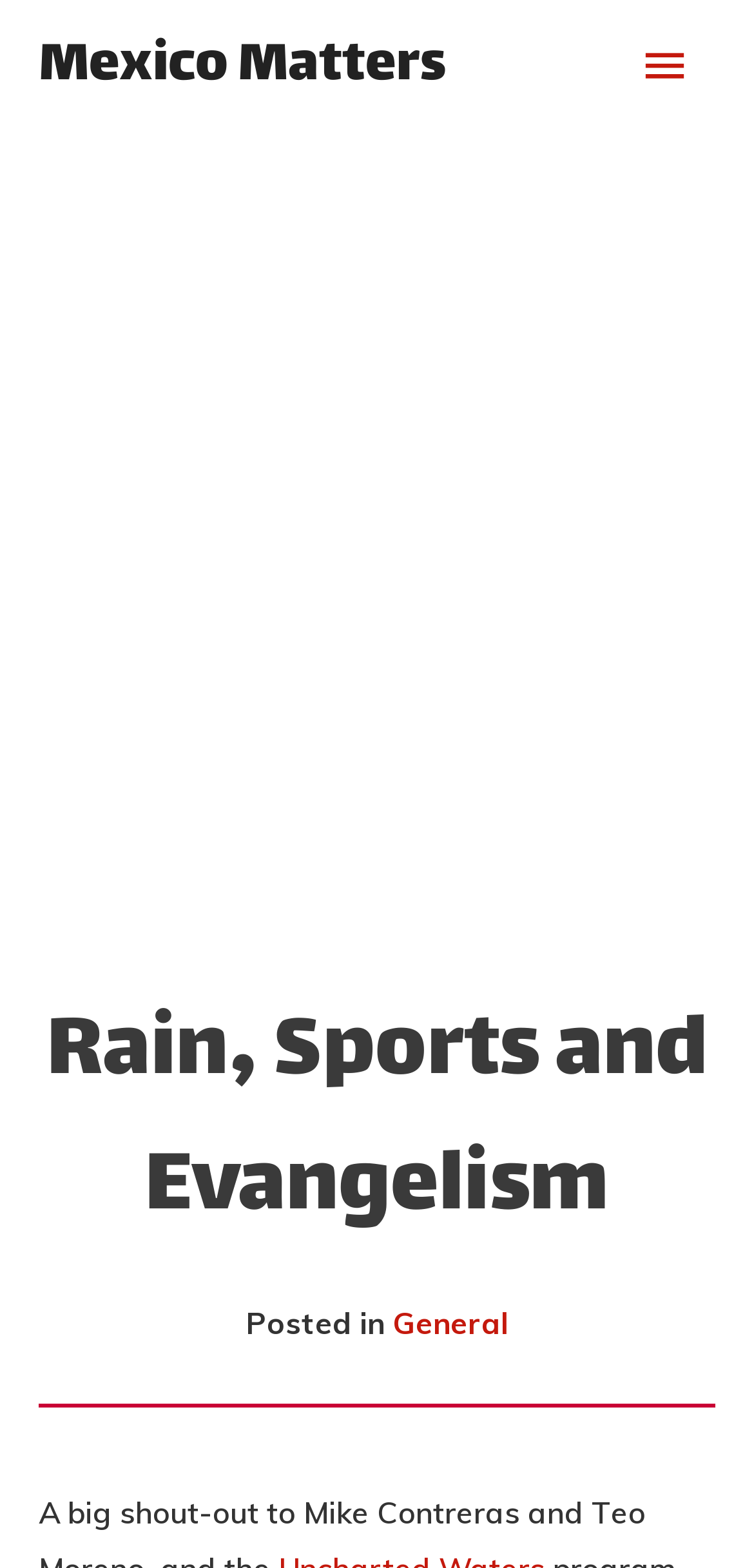Answer the question using only one word or a concise phrase: How many 'Read More' links are there?

2